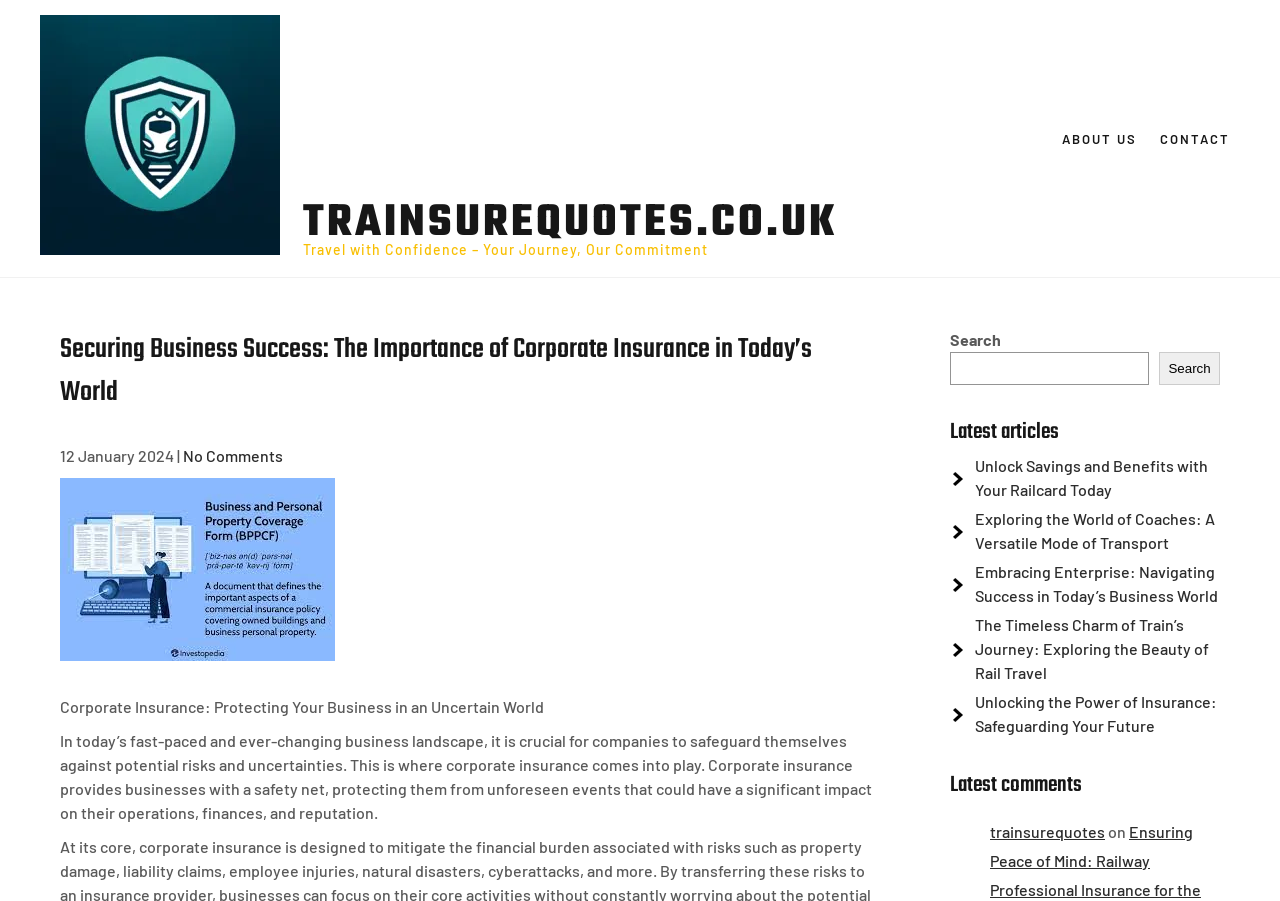Determine the bounding box coordinates for the area that should be clicked to carry out the following instruction: "Search for something".

[0.742, 0.391, 0.898, 0.427]